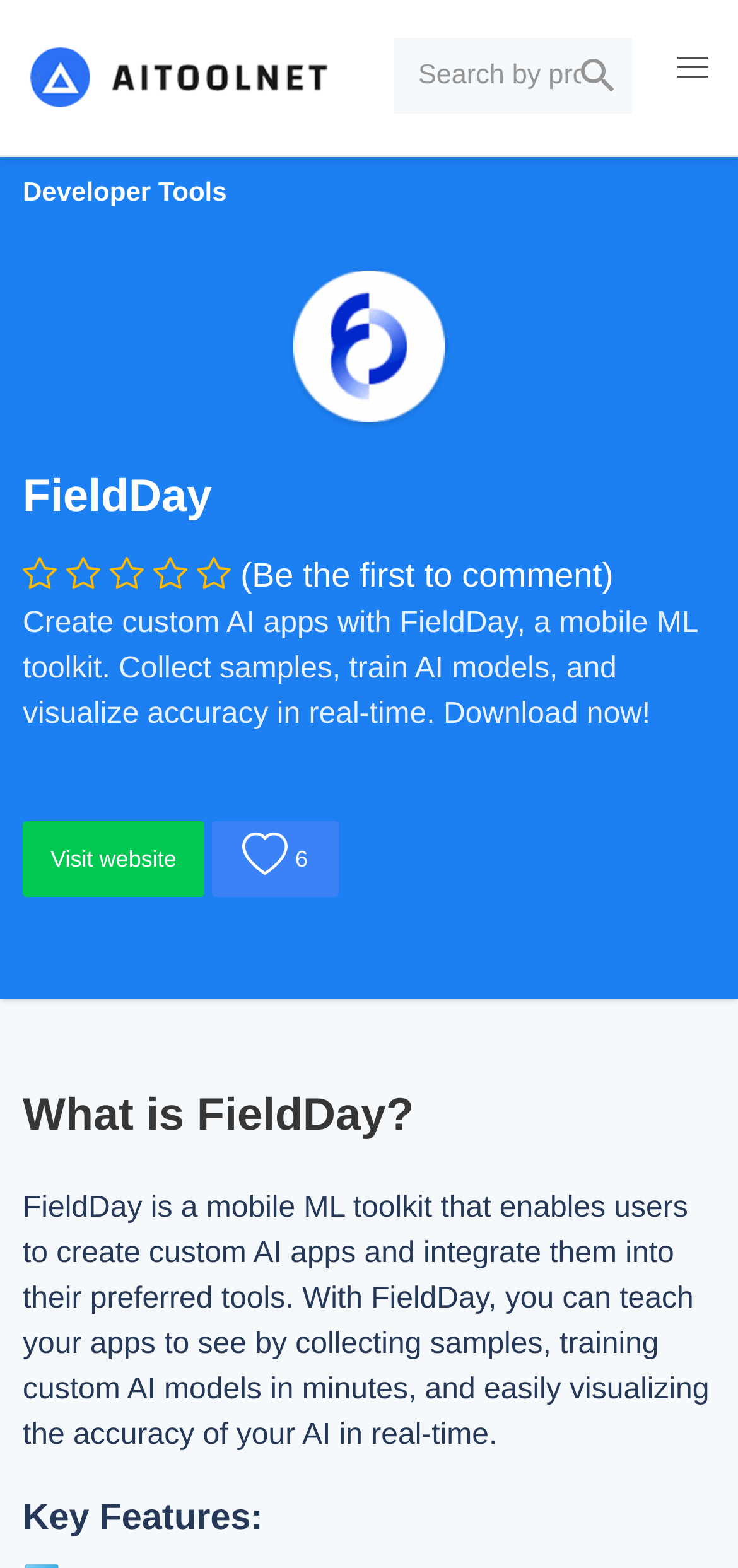Using the details from the image, please elaborate on the following question: What is the name of the mobile ML toolkit?

I found a figure element with the description 'FieldDay' and a link element with the same description, which suggests that FieldDay is the name of the mobile ML toolkit being described on the webpage.